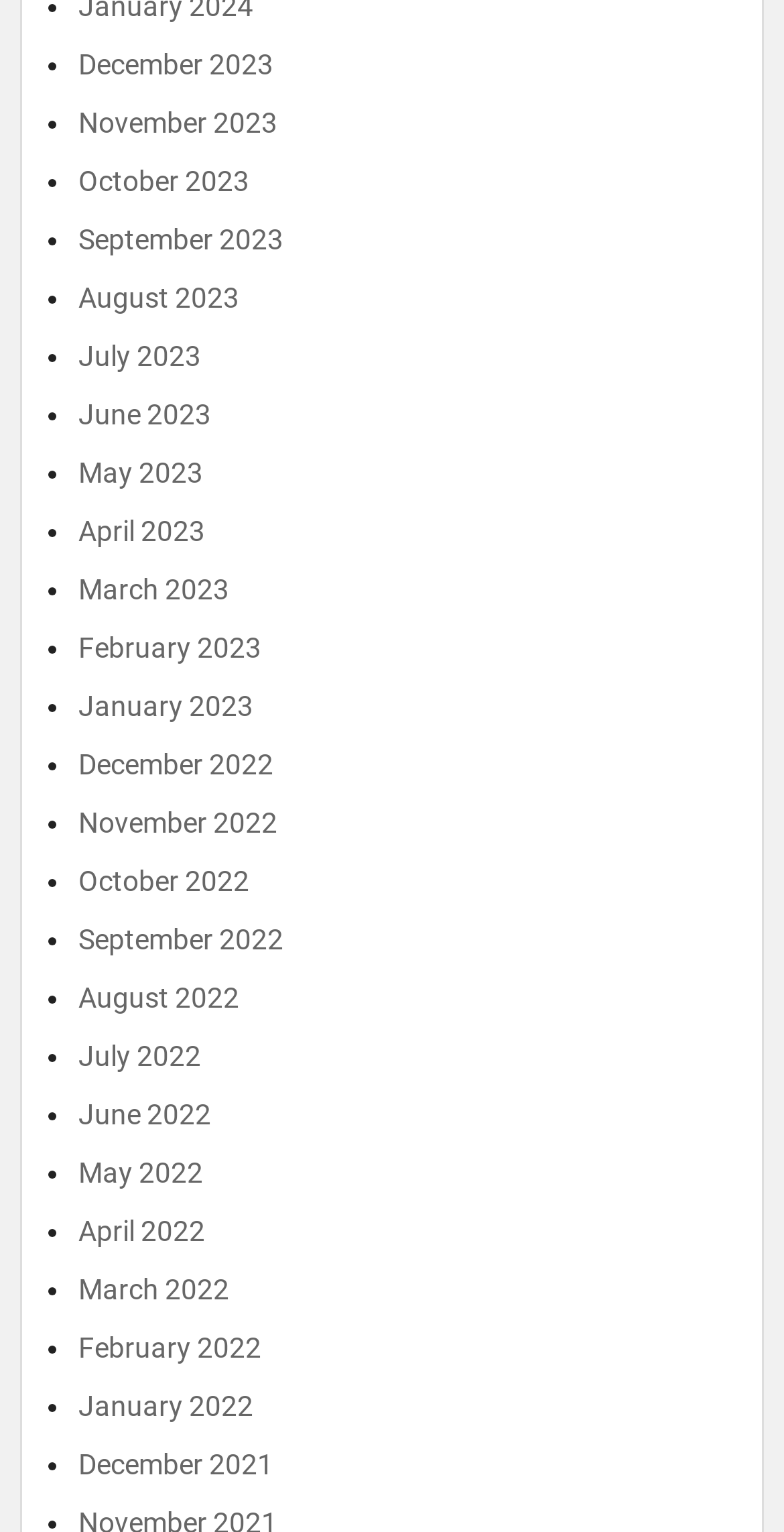Provide a single word or phrase answer to the question: 
Is there a link to a month in 2024?

No